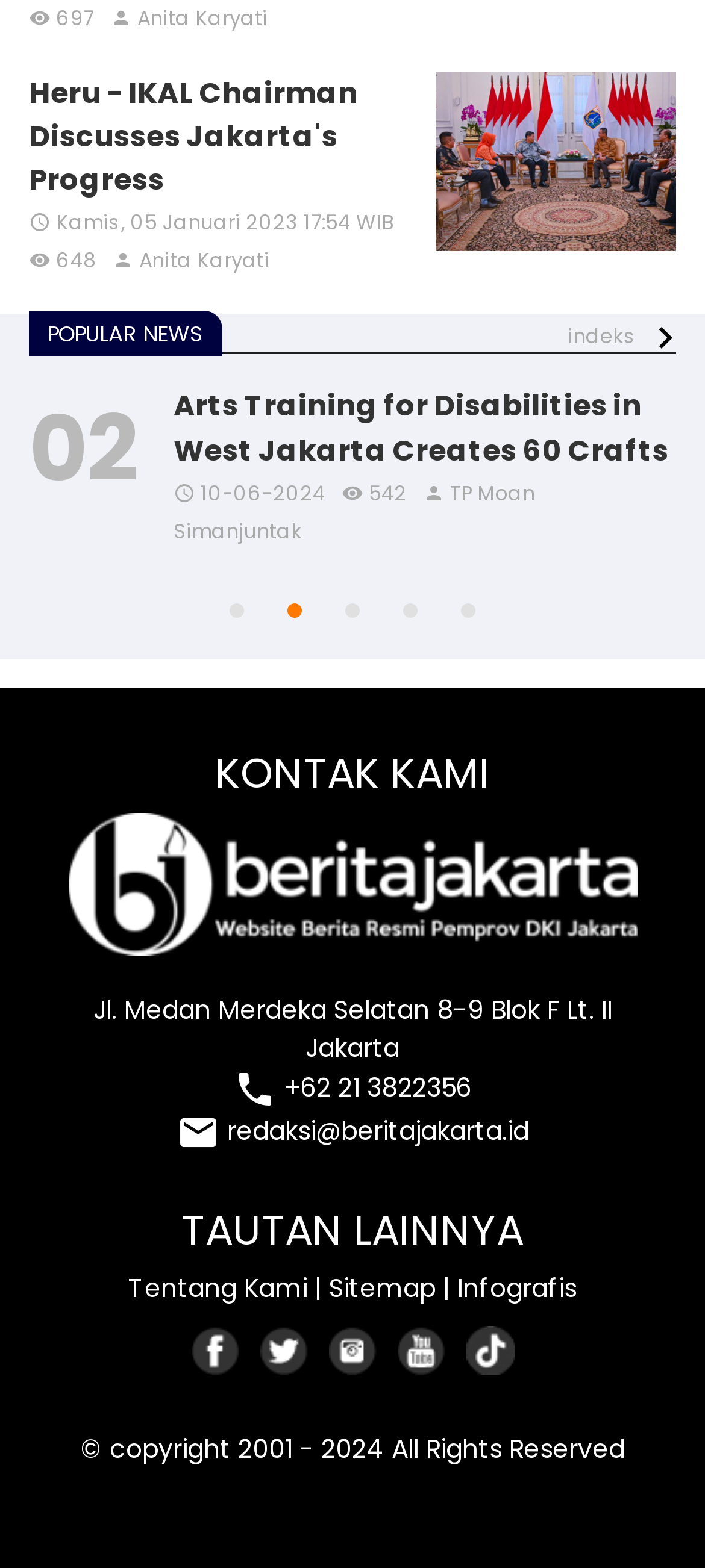Please identify the bounding box coordinates for the region that you need to click to follow this instruction: "Contact us".

[0.077, 0.479, 0.923, 0.508]